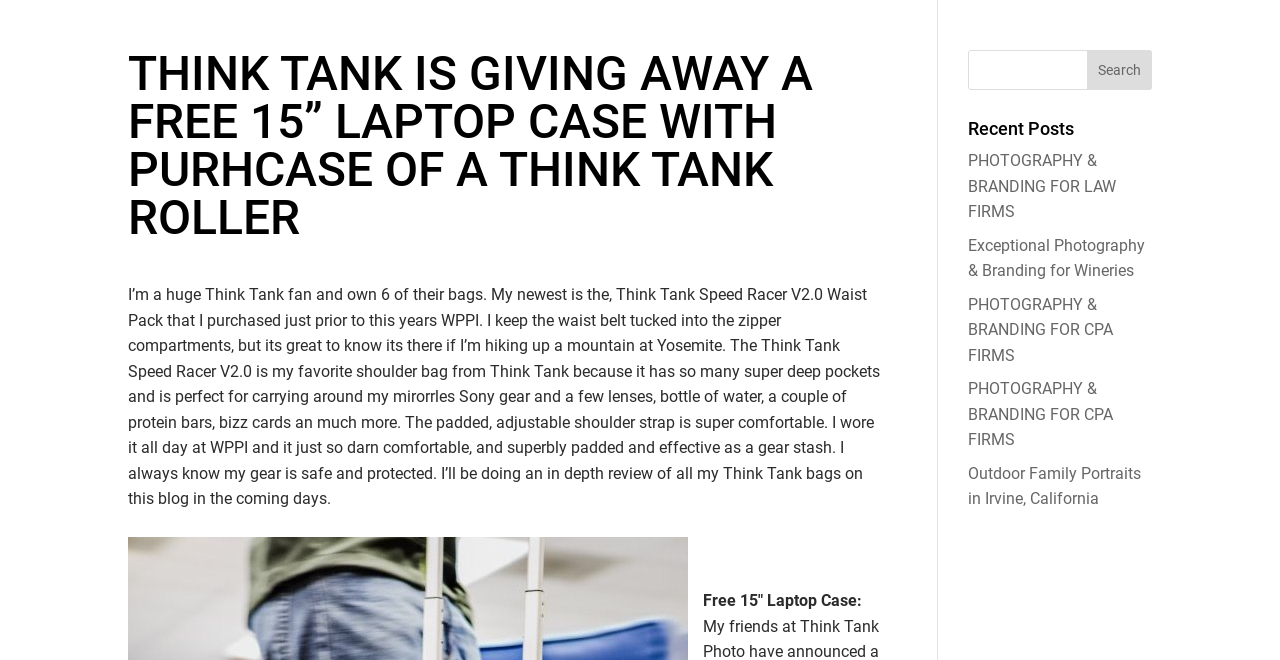Offer an in-depth caption of the entire webpage.

The webpage appears to be a blog post about Think Tank products, specifically the author's experience with their bags. At the top of the page, there is a heading that reads "THINK TANK IS GIVING AWAY A FREE 15” LAPTOP CASE WITH PURHCASE OF A THINK TANK ROLLER". Below this heading, there is a block of text that describes the author's positive experience with Think Tank bags, mentioning specific features and benefits of the Think Tank Speed Racer V2.0 Waist Pack.

To the right of the main content area, there is a search bar with a textbox and a "Search" button. Above the search bar, there is a heading that reads "Recent Posts". Below this heading, there are five links to other blog posts, including "PHOTOGRAPHY & BRANDING FOR LAW FIRMS", "Exceptional Photography & Branding for Wineries", and "Outdoor Family Portraits in Irvine, California".

There are no images on the page, but there are several blocks of text and links to other content. The overall layout is organized, with clear headings and concise text.